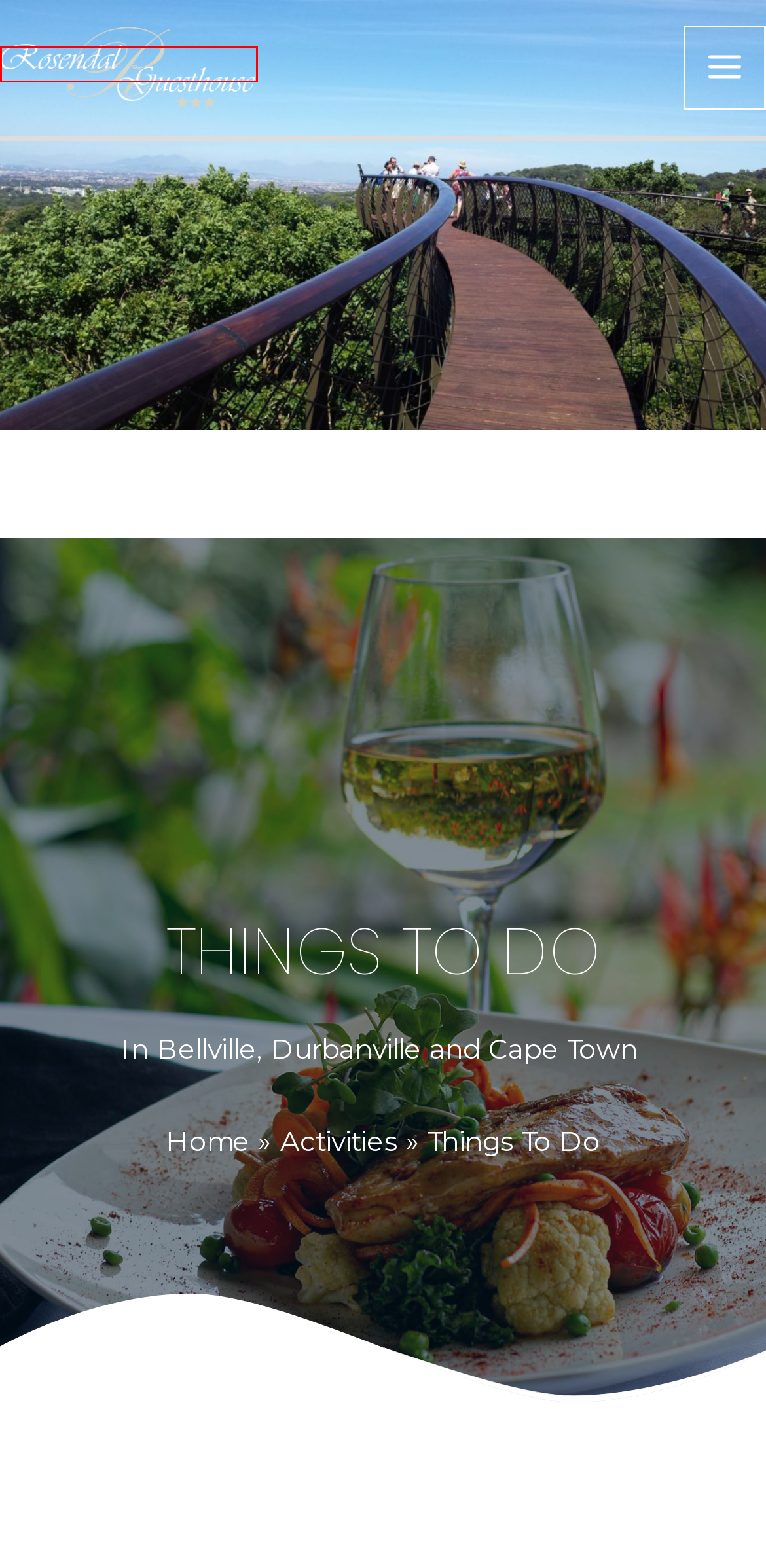Analyze the screenshot of a webpage with a red bounding box and select the webpage description that most accurately describes the new page resulting from clicking the element inside the red box. Here are the candidates:
A. Explore Activities and Things to do in Bellville, Durbanville, Cape Town and surrounds
B. Home - Overberg Wine
C. The Barnyard Theatre - Tyger Valley
D. Rosendal Guesthouse 3 star accredited in Bellville, Cape Town
E. Rosendal Guesthouse in Bellville, Cape Town ideal Guest House / Bed and Breakfast Accommodation
F. Eish!
G. Home | ctor
H. Swartland Wine and Olive Route South Africa

E